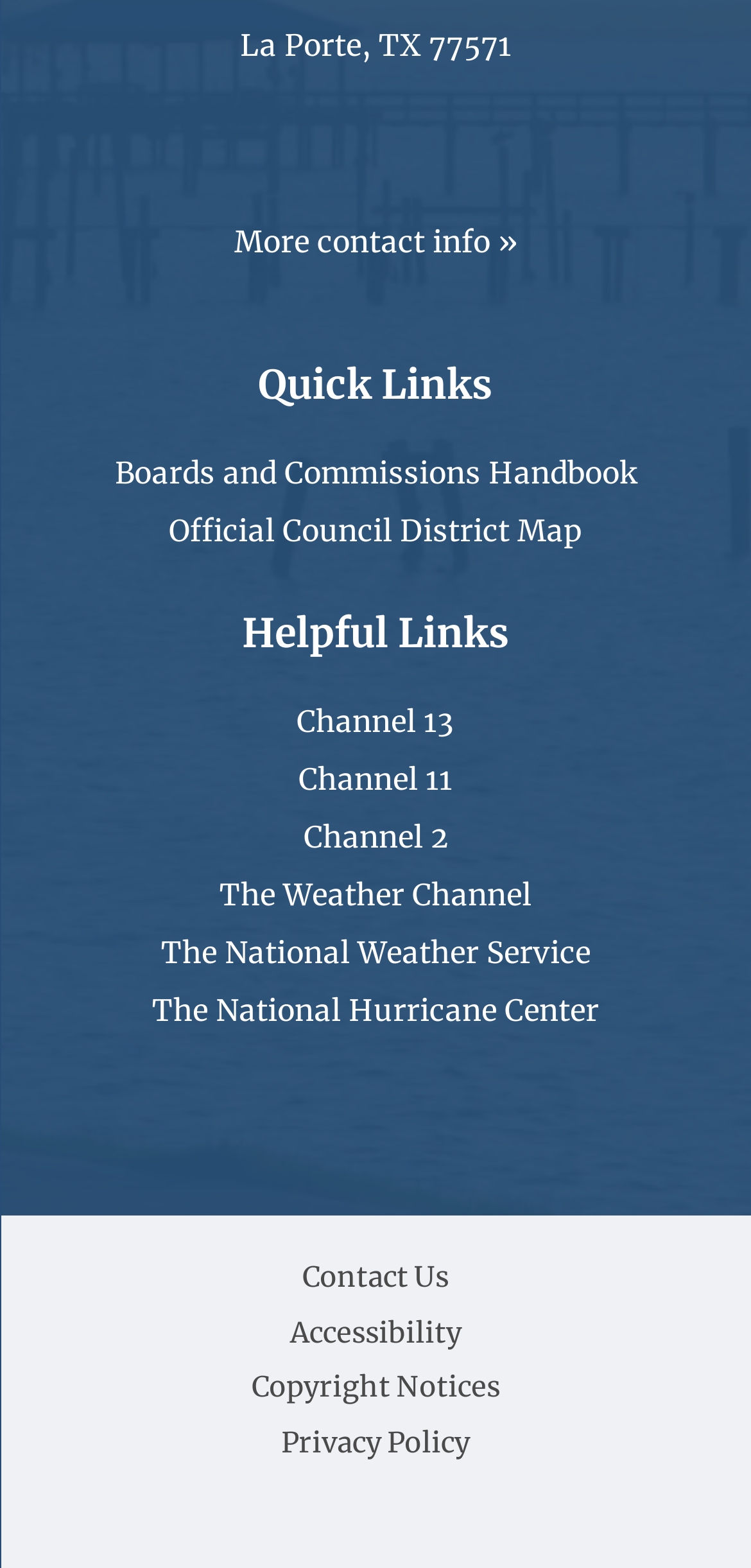Locate and provide the bounding box coordinates for the HTML element that matches this description: "The Weather Channel".

[0.292, 0.559, 0.708, 0.583]